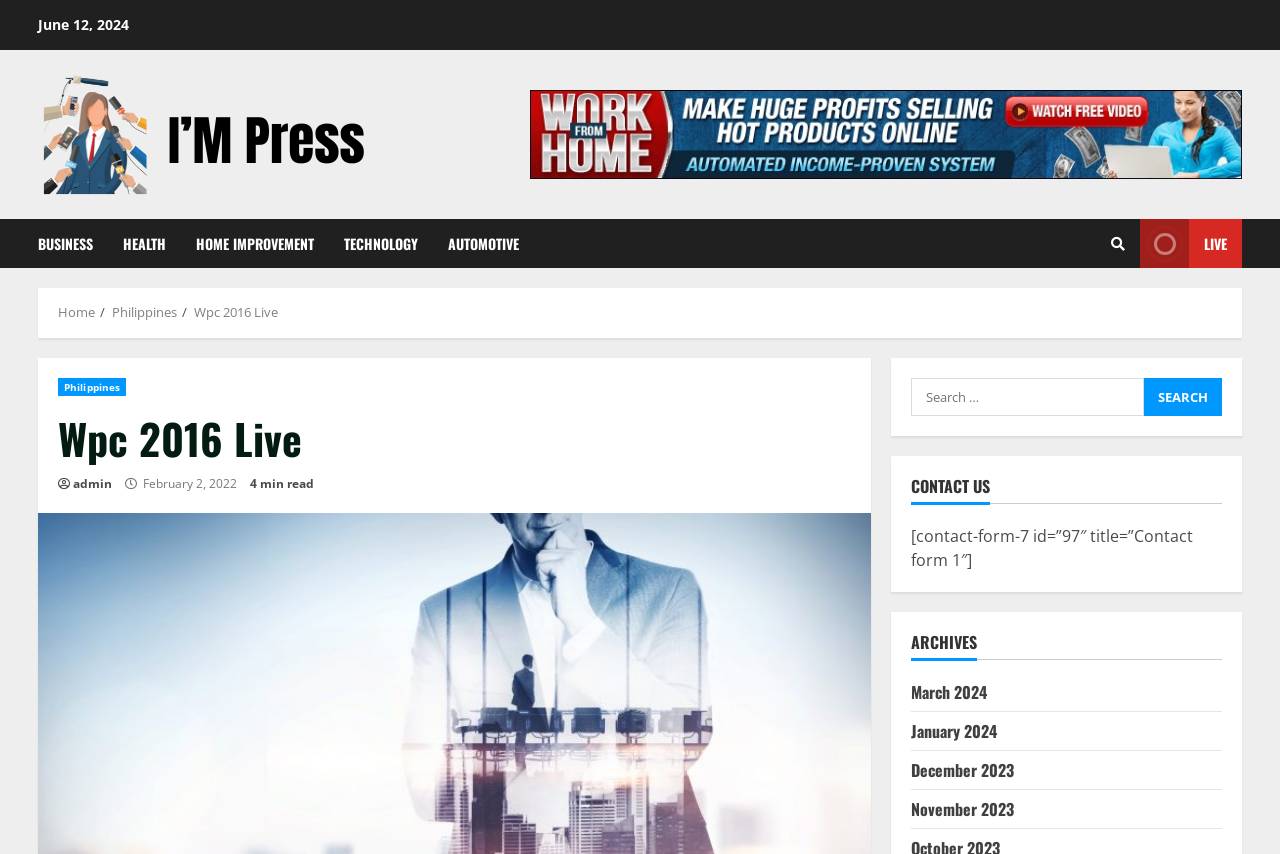Locate the bounding box coordinates of the element you need to click to accomplish the task described by this instruction: "Click on the I-MPress link".

[0.03, 0.143, 0.288, 0.168]